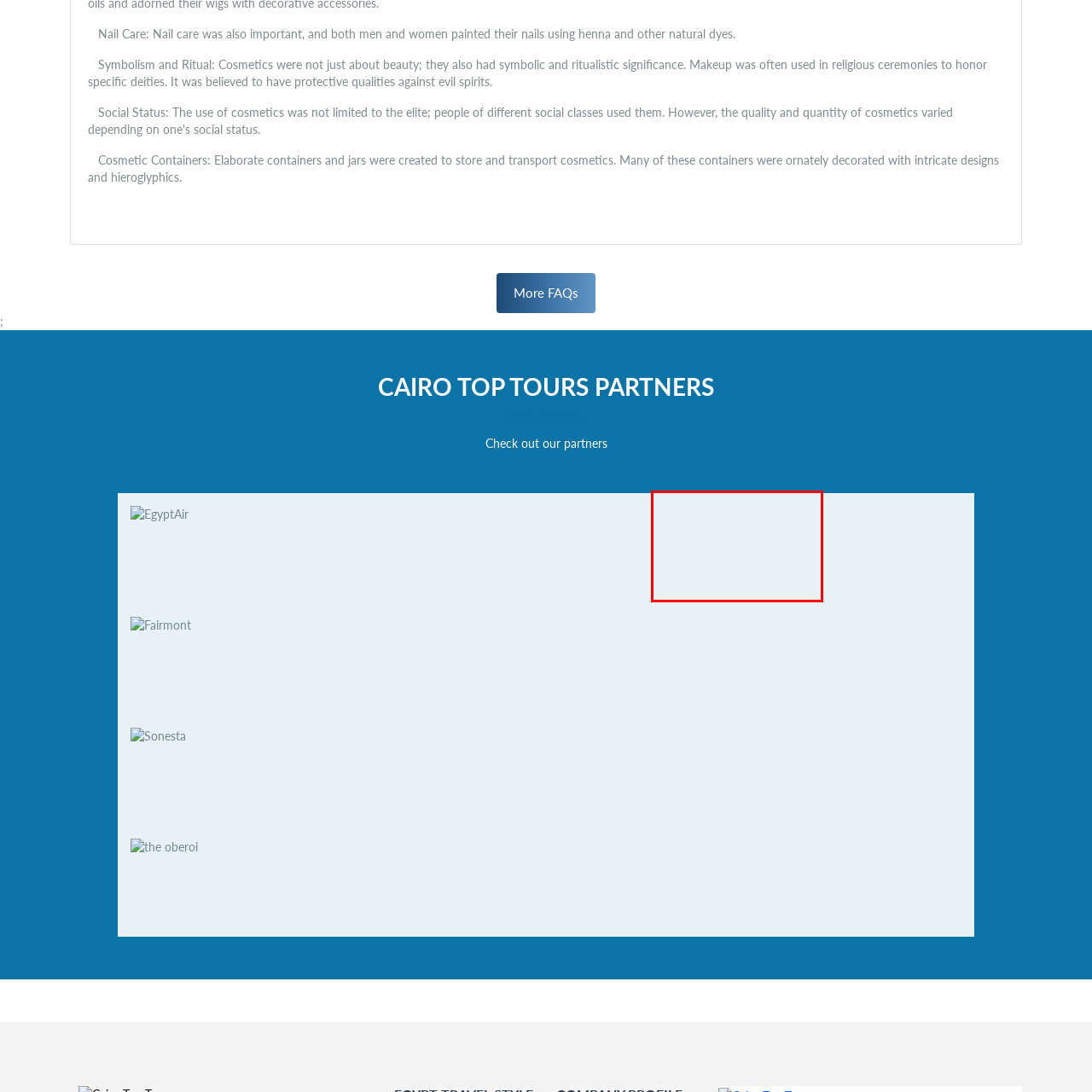Elaborate on all the details and elements present in the red-outlined area of the image.

This image represents the logo of "The Oberoi," one of the luxury hotel brands featured among various travel partners associated with Cairo Top Tours. Positioned in a section that highlights partnerships, this logo signifies the premium hospitality experience offered by The Oberoi, known for its exceptional service and elegant accommodations. The surrounding area includes logos of other esteemed partners like EgyptAir and Fairmont, emphasizing the collaboration of high-quality services catered to travelers seeking a luxurious experience in Egypt. The design elements of the logo likely reflect the brand's commitment to sophisticated travel and hospitality, appealing to discerning visitors.